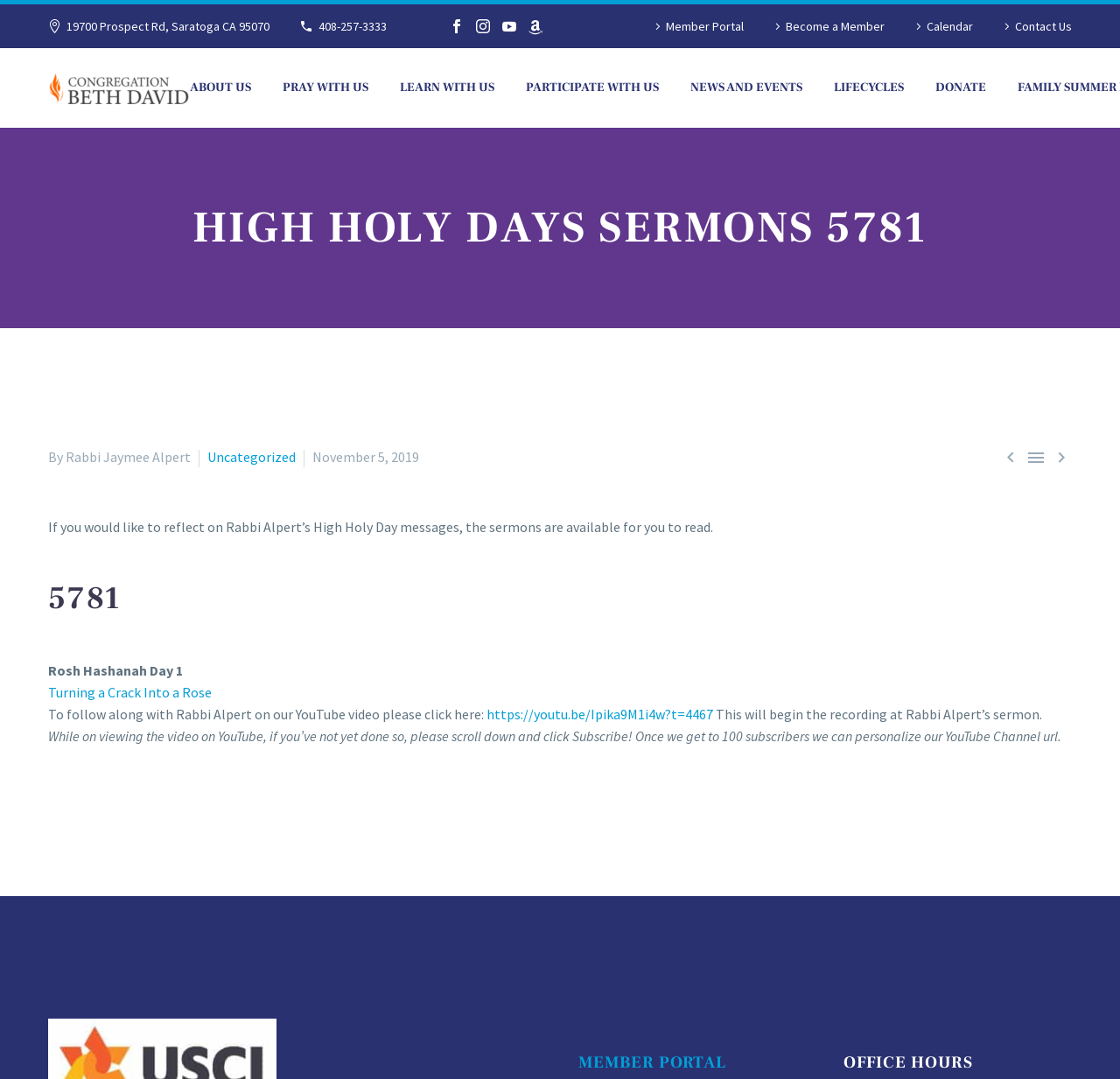Create a detailed summary of all the visual and textual information on the webpage.

The webpage is about High Holy Days Sermons 5781 from Congregation Beth David. At the top, there is a header section with the congregation's address, phone number, and social media links. Below the header, there is a navigation menu with links to various sections of the website, including "About Us", "Pray with Us", "Learn with Us", and more.

The main content of the page is a sermon by Rabbi Jaymee Alpert, with a heading "HIGH HOLY DAYS SERMONS 5781" and a subheading "5781". The sermon is available to read, and there is also a link to a YouTube video of the sermon. The video link is accompanied by instructions on how to follow along with the sermon on YouTube.

To the right of the sermon content, there are links to previous and next posts, as well as a category link labeled "Uncategorized". There is also a date stamp "November 5, 2019" and a note about the sermon being available to read.

At the bottom of the page, there are two sections: "MEMBER PORTAL" and "OFFICE HOURS". The "MEMBER PORTAL" section has a link to the member portal, while the "OFFICE HOURS" section does not have any additional information.